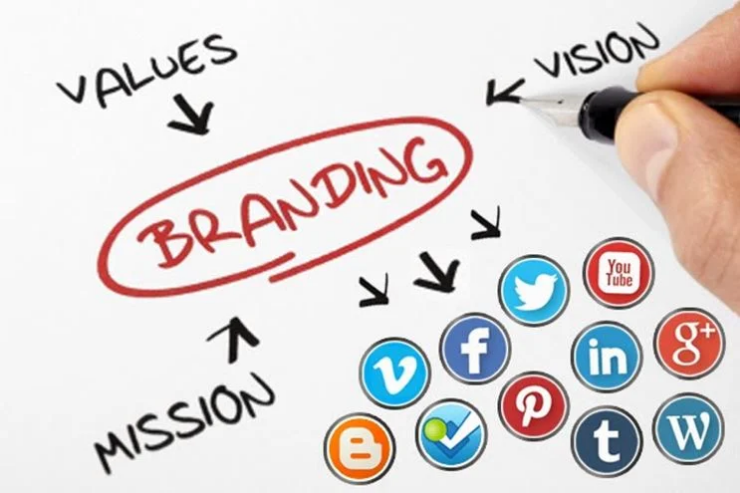Use a single word or phrase to answer the question: What is the object holding a pen?

A hand